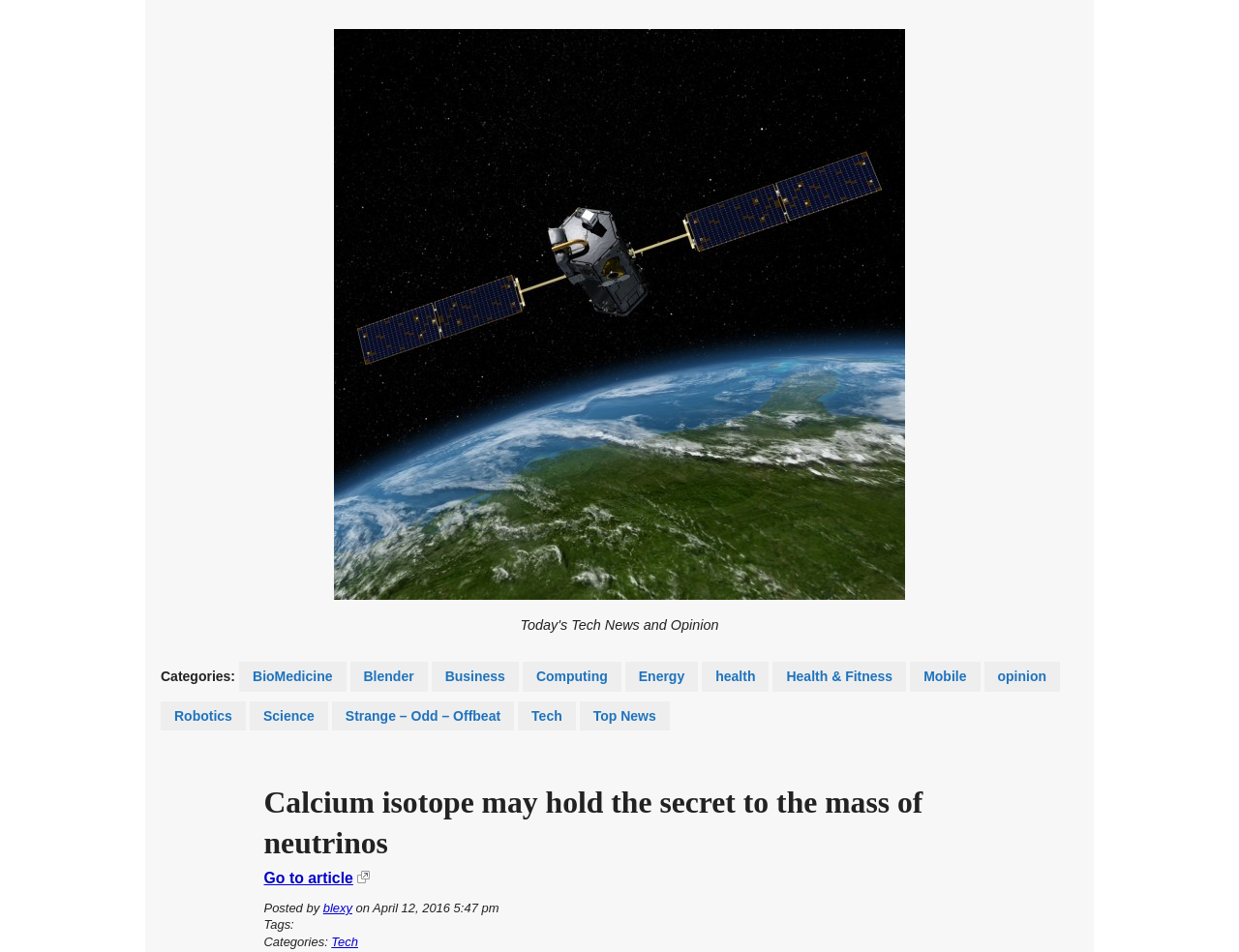Respond with a single word or phrase to the following question: What is the category of the article?

Tech